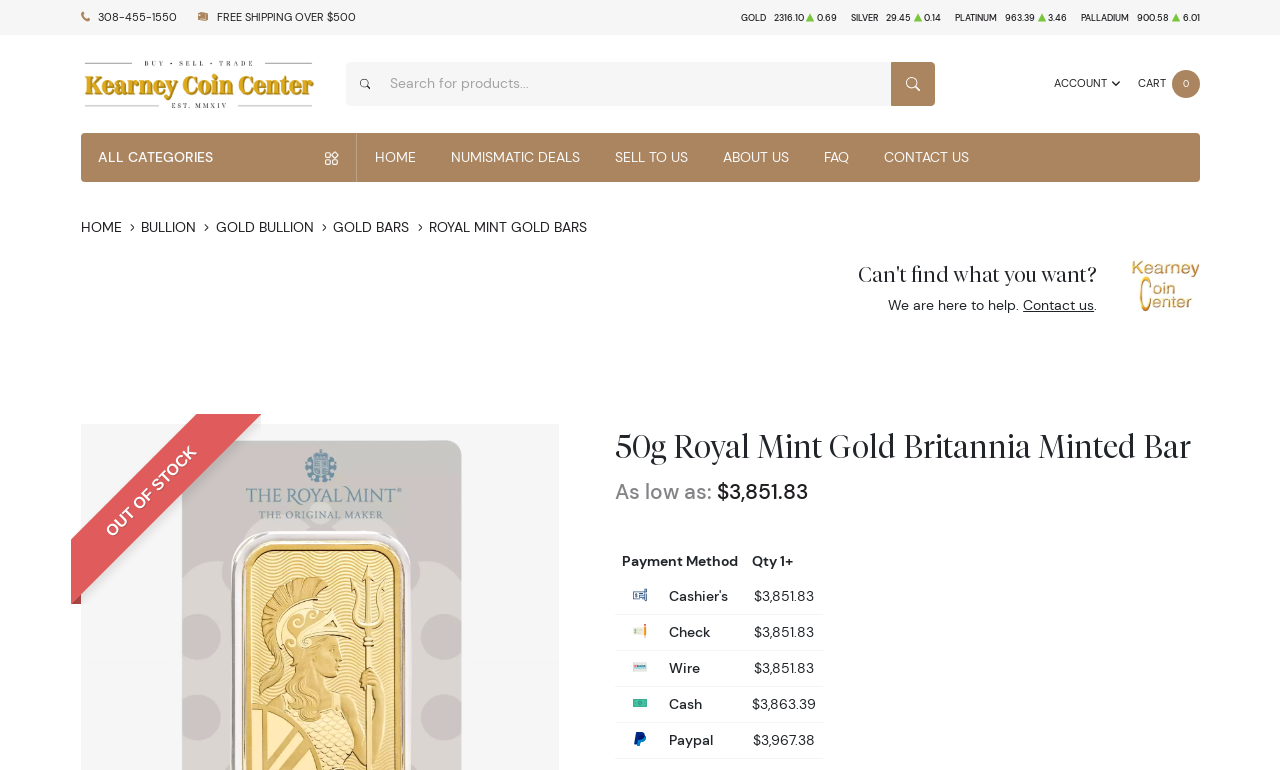Please provide the bounding box coordinates for the element that needs to be clicked to perform the instruction: "Search for products". The coordinates must consist of four float numbers between 0 and 1, formatted as [left, top, right, bottom].

[0.27, 0.081, 0.696, 0.138]